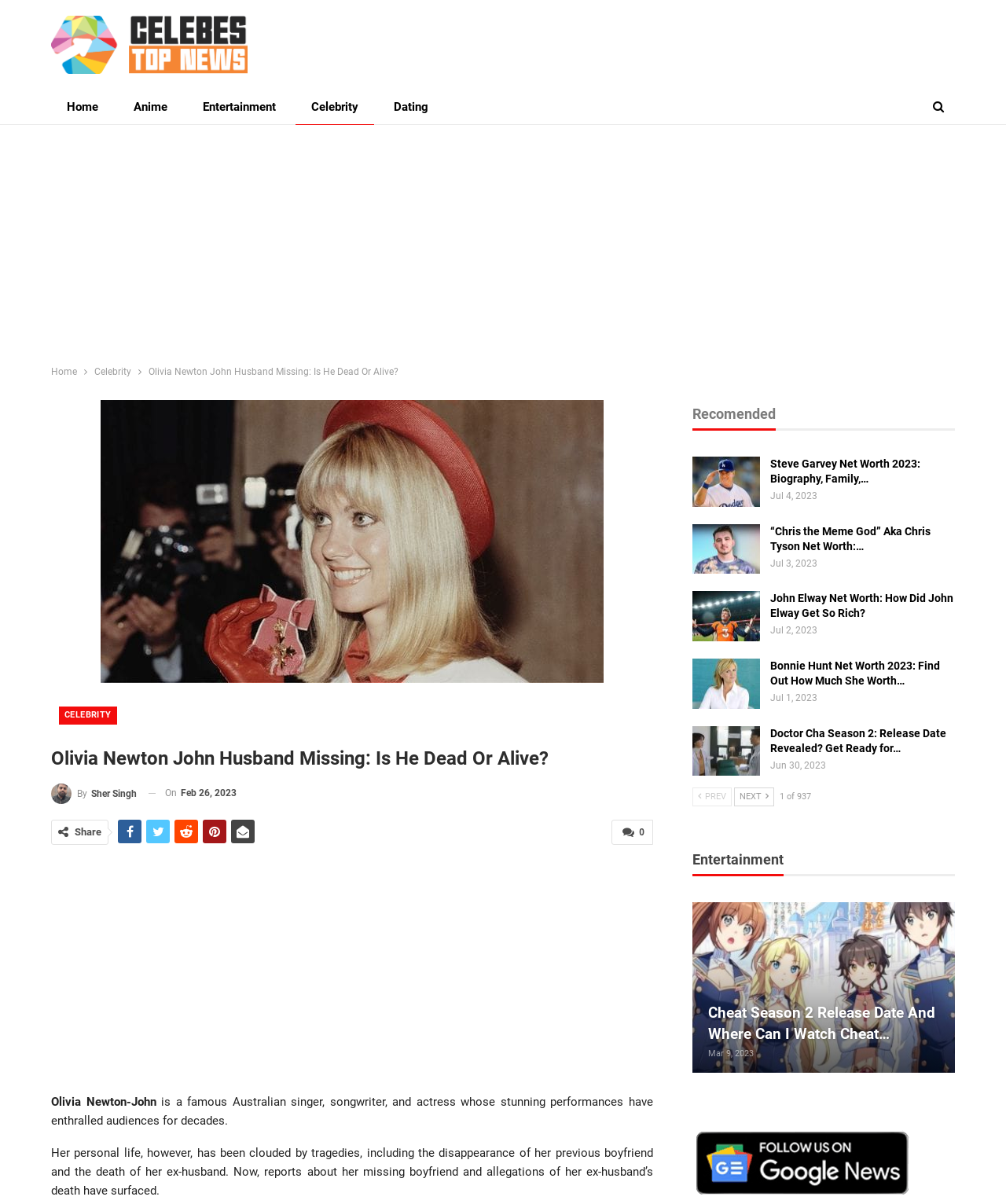Kindly determine the bounding box coordinates for the area that needs to be clicked to execute this instruction: "Click on the 'India First News' link".

None